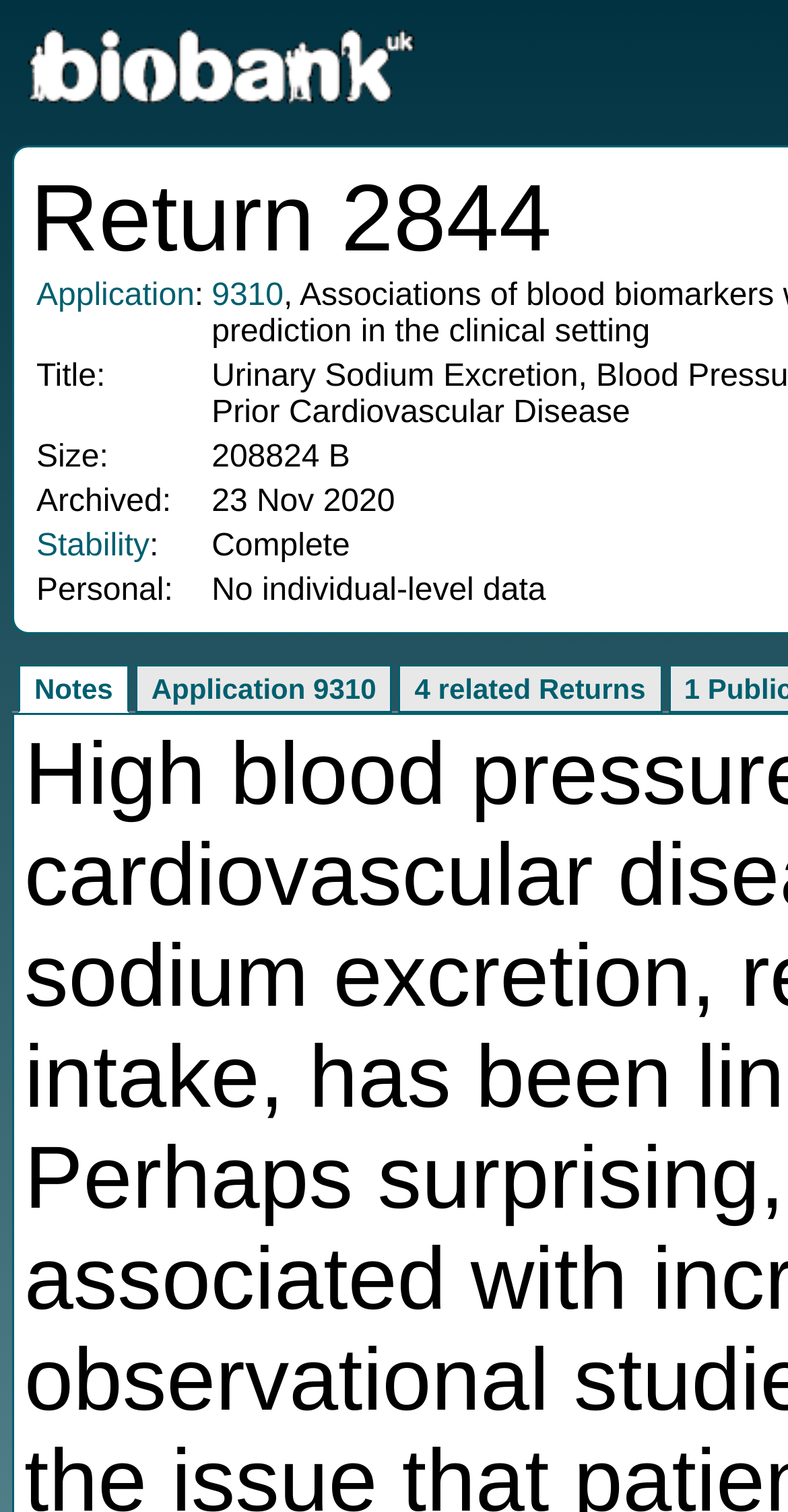Please provide a one-word or short phrase answer to the question:
How many related returns are there?

4